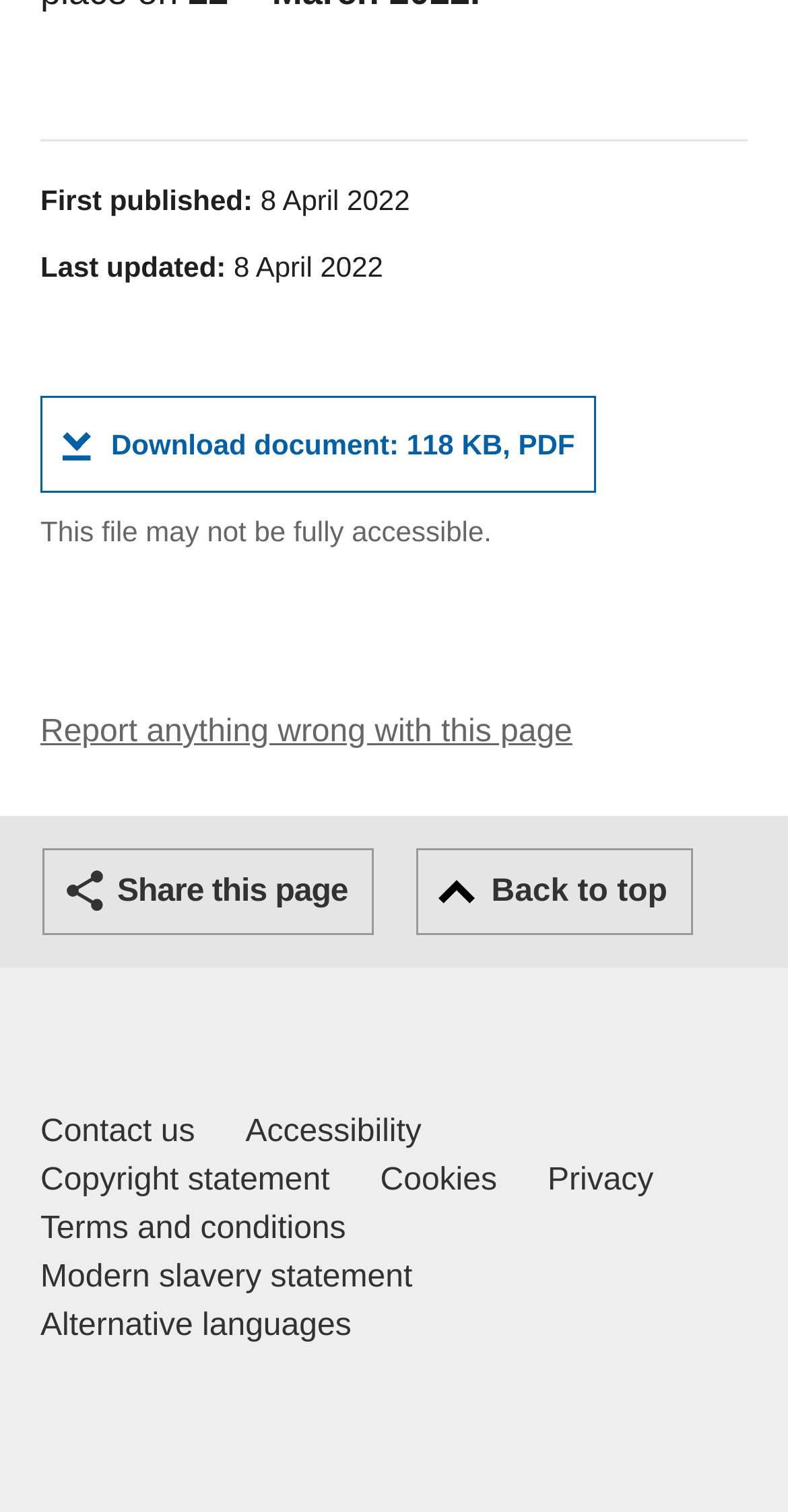Please locate the bounding box coordinates of the element that should be clicked to complete the given instruction: "View Item".

None